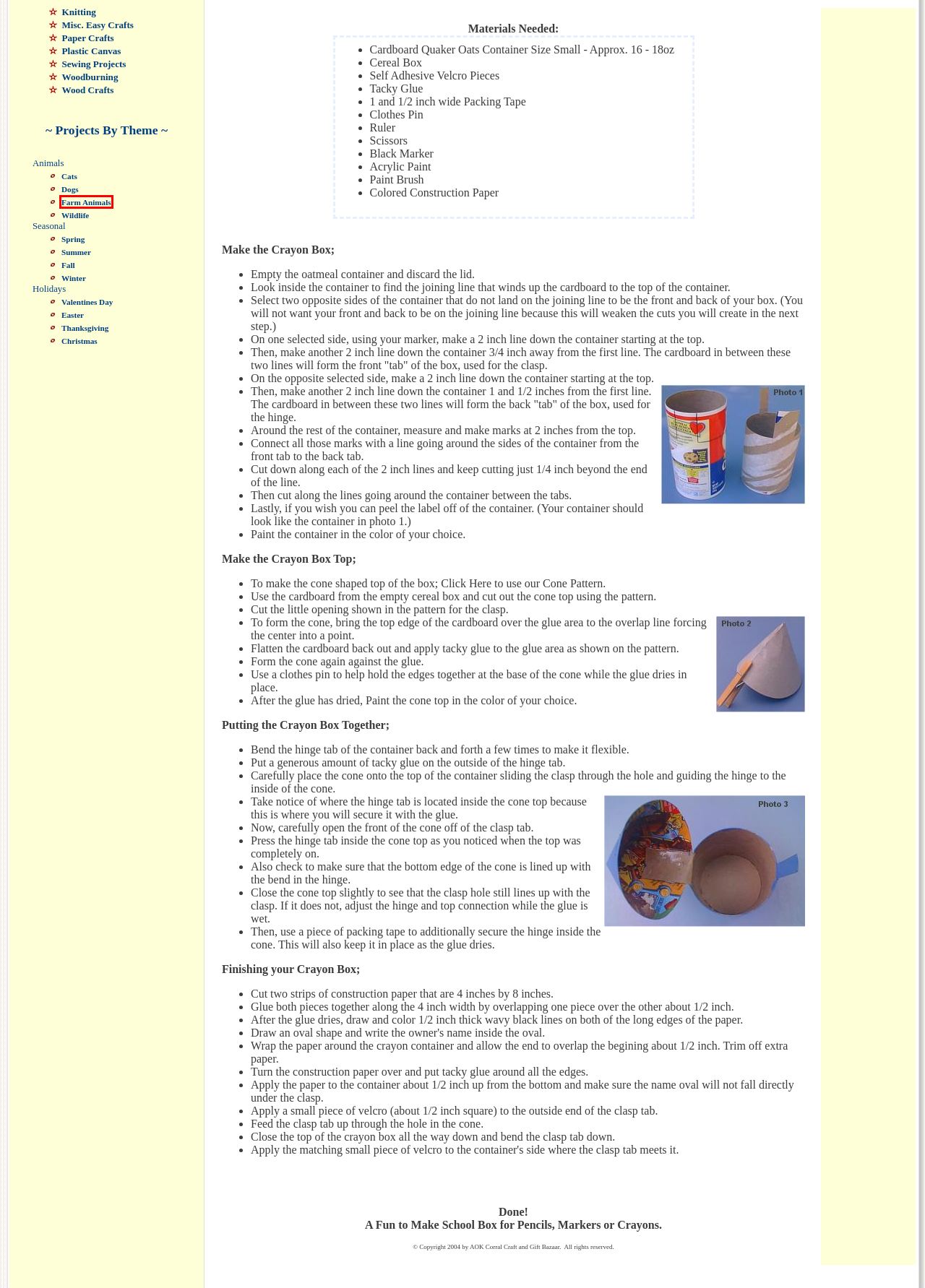You have a screenshot of a webpage with a red bounding box around an element. Choose the best matching webpage description that would appear after clicking the highlighted element. Here are the candidates:
A. Summer Crafts - Summer Craft Projects to Make
B. Valentine's Day Crafts - Valentine's Day Craft Projects to Make
C. Woodburning Patterns - Wood Burning Patterns, Projects, and Ideas
D. Plastic Canvas Patterns - Plastic Canvas Projects Free and Purchase
E. Thanksgiving Crafts - Thanksgiving Craft Projects to Make
F. Wood Crafts - Free Wood Craft Projects to Make
G. Christmas Crafts - Christmas Craft Projects to Make
H. Farm Animal Crafts - Farm Animal Craft Projects to Make

H